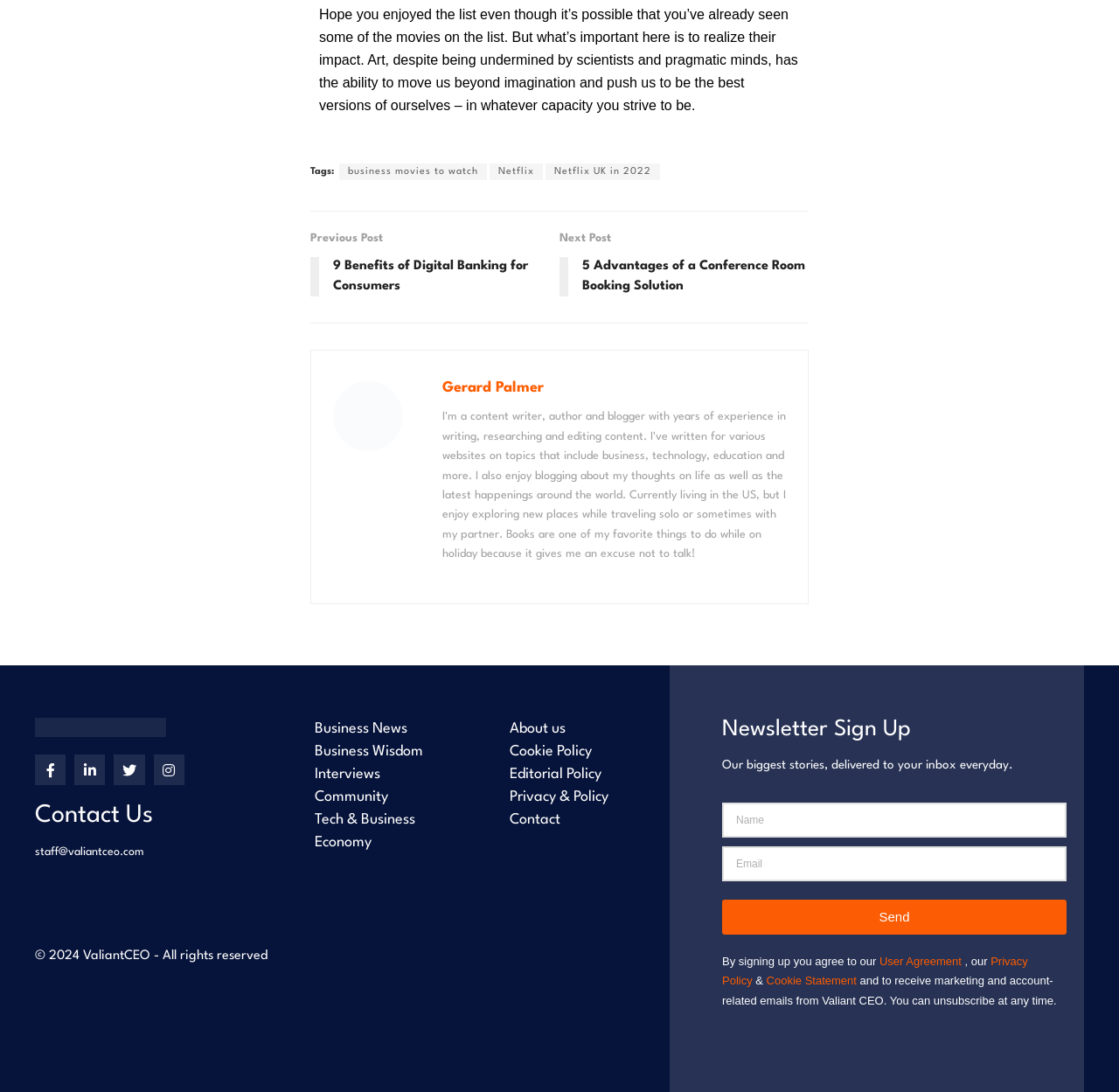Using the description "About us", locate and provide the bounding box of the UI element.

[0.44, 0.657, 0.559, 0.678]